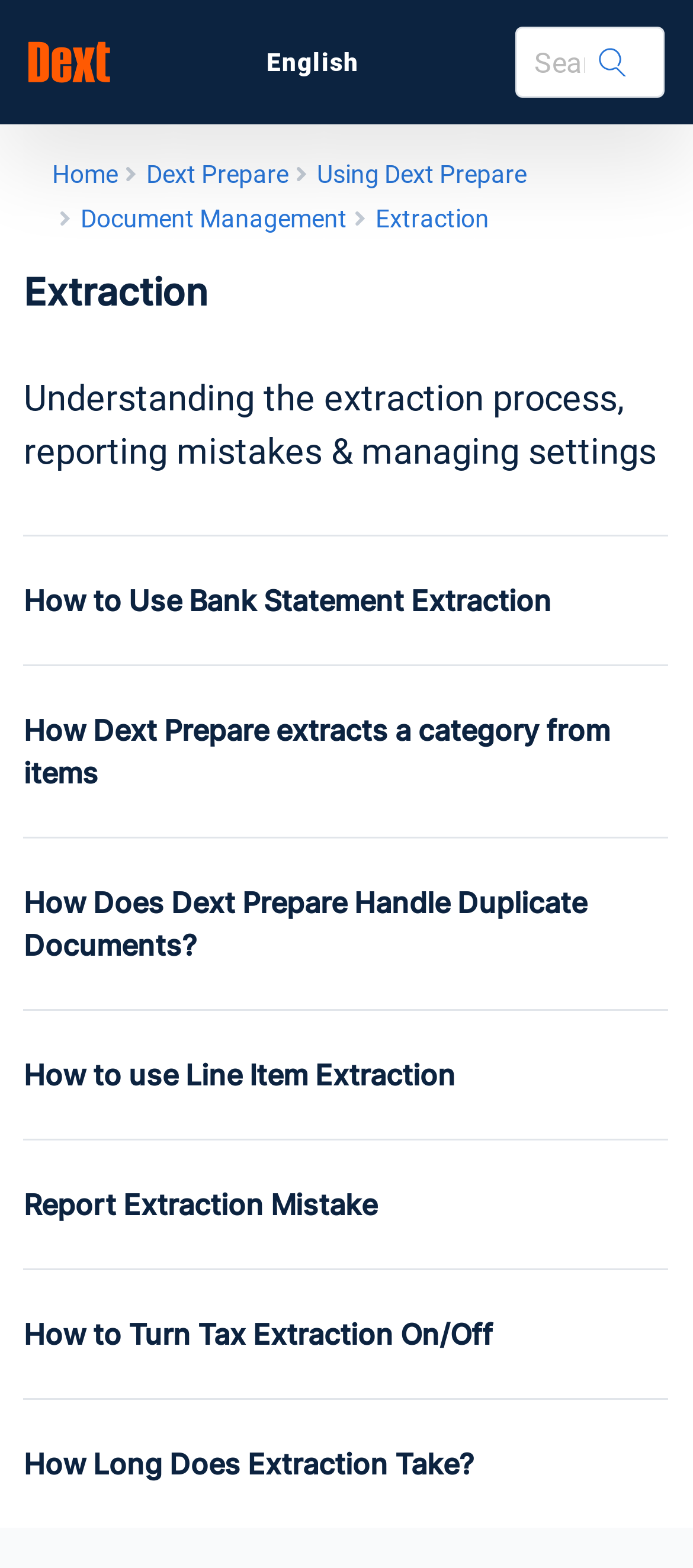What is the purpose of the search box? Analyze the screenshot and reply with just one word or a short phrase.

To search the help centre